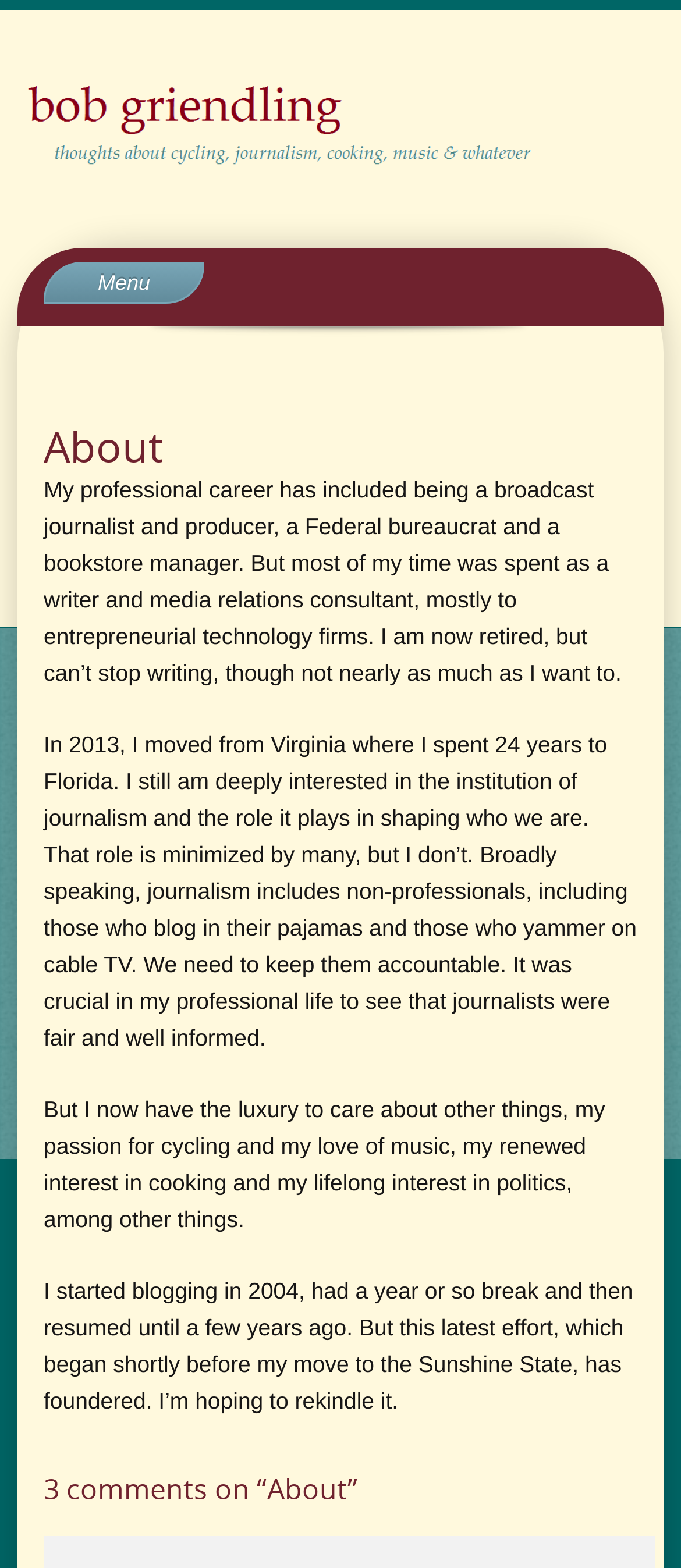Find the bounding box of the UI element described as follows: "Menu".

[0.064, 0.167, 0.3, 0.194]